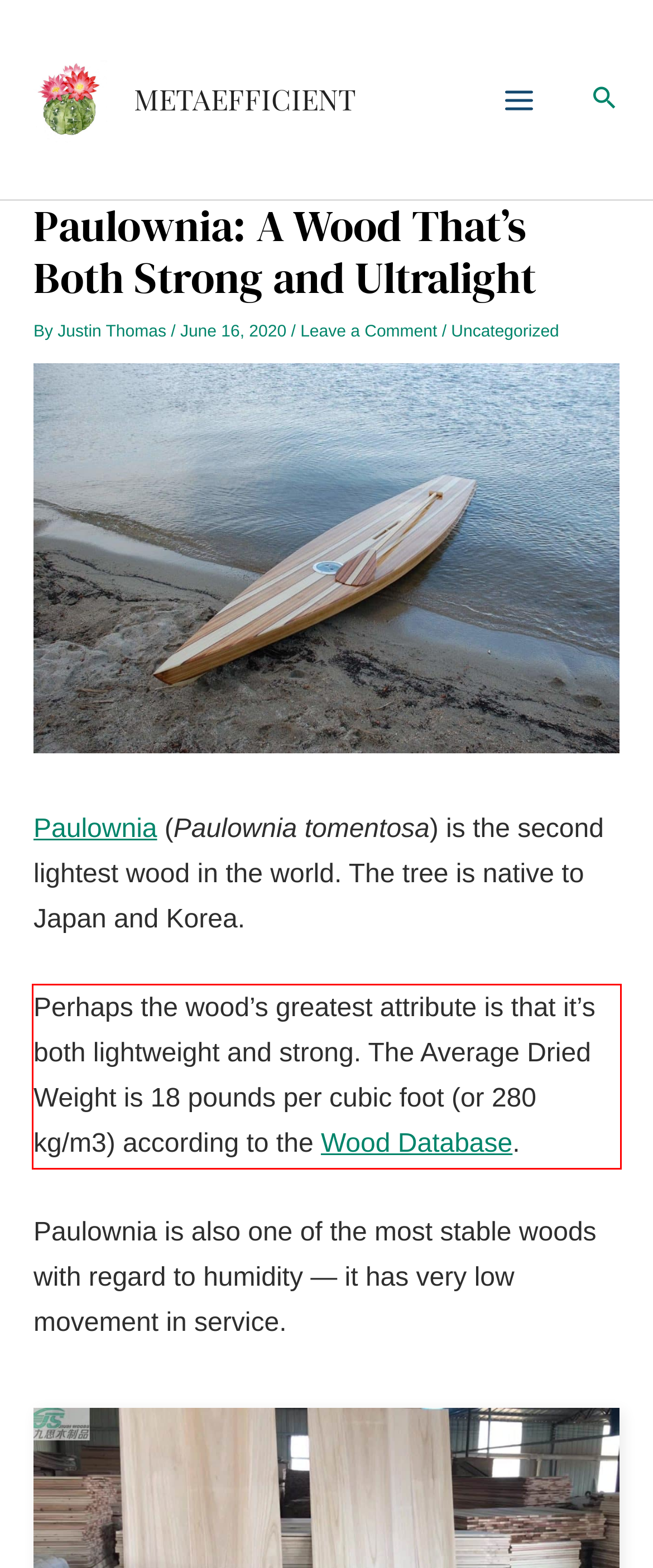Within the screenshot of a webpage, identify the red bounding box and perform OCR to capture the text content it contains.

Perhaps the wood’s greatest attribute is that it’s both lightweight and strong. The Average Dried Weight is 18 pounds per cubic foot (or 280 kg/m3) according to the Wood Database.